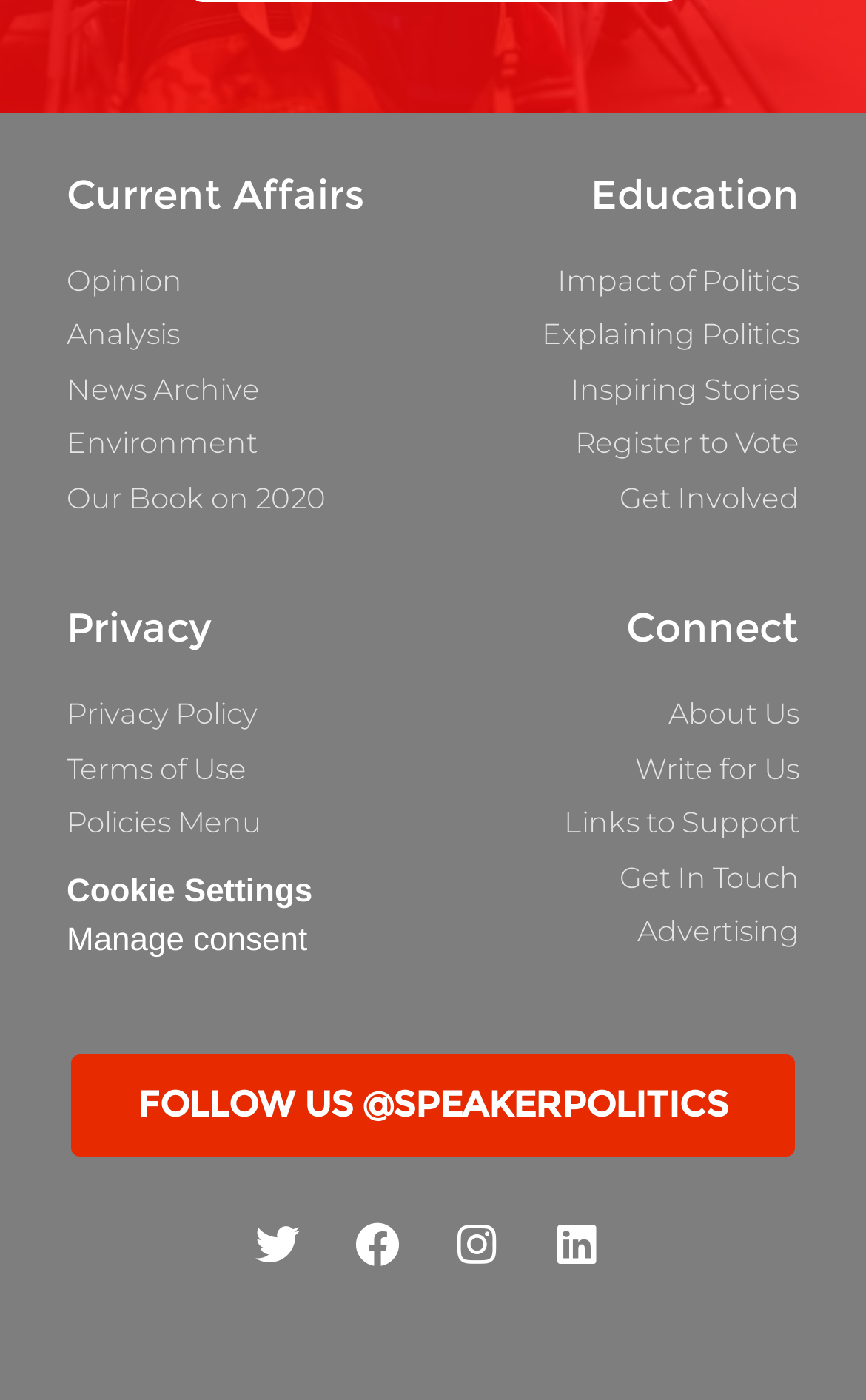Pinpoint the bounding box coordinates of the element that must be clicked to accomplish the following instruction: "View current affairs". The coordinates should be in the format of four float numbers between 0 and 1, i.e., [left, top, right, bottom].

[0.077, 0.125, 0.474, 0.154]